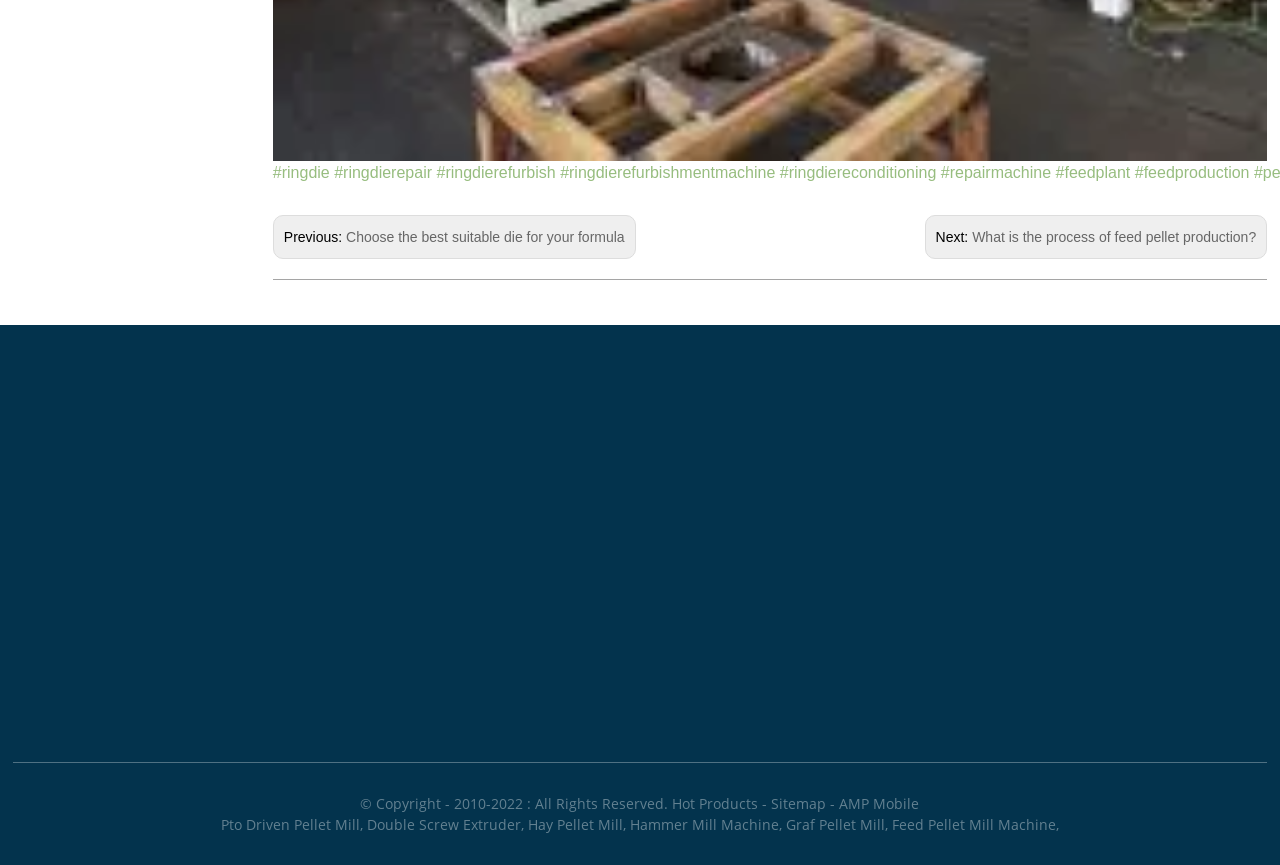Find the UI element described as: "Hay Pellet Mill" and predict its bounding box coordinates. Ensure the coordinates are four float numbers between 0 and 1, [left, top, right, bottom].

[0.412, 0.942, 0.487, 0.964]